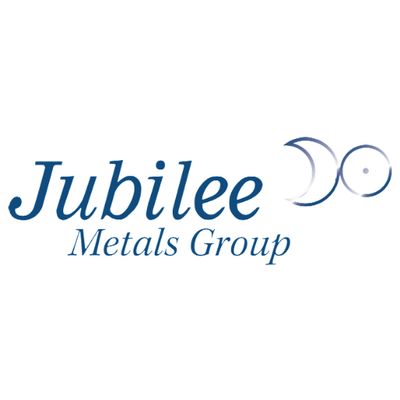Carefully examine the image and provide an in-depth answer to the question: What commodities does Jubilee Metals leverage?

According to the description, Jubilee Metals is engaged in projects that leverage a range of commodities, including chrome, platinum group metals, copper, and cobalt, which are the primary materials they work with.